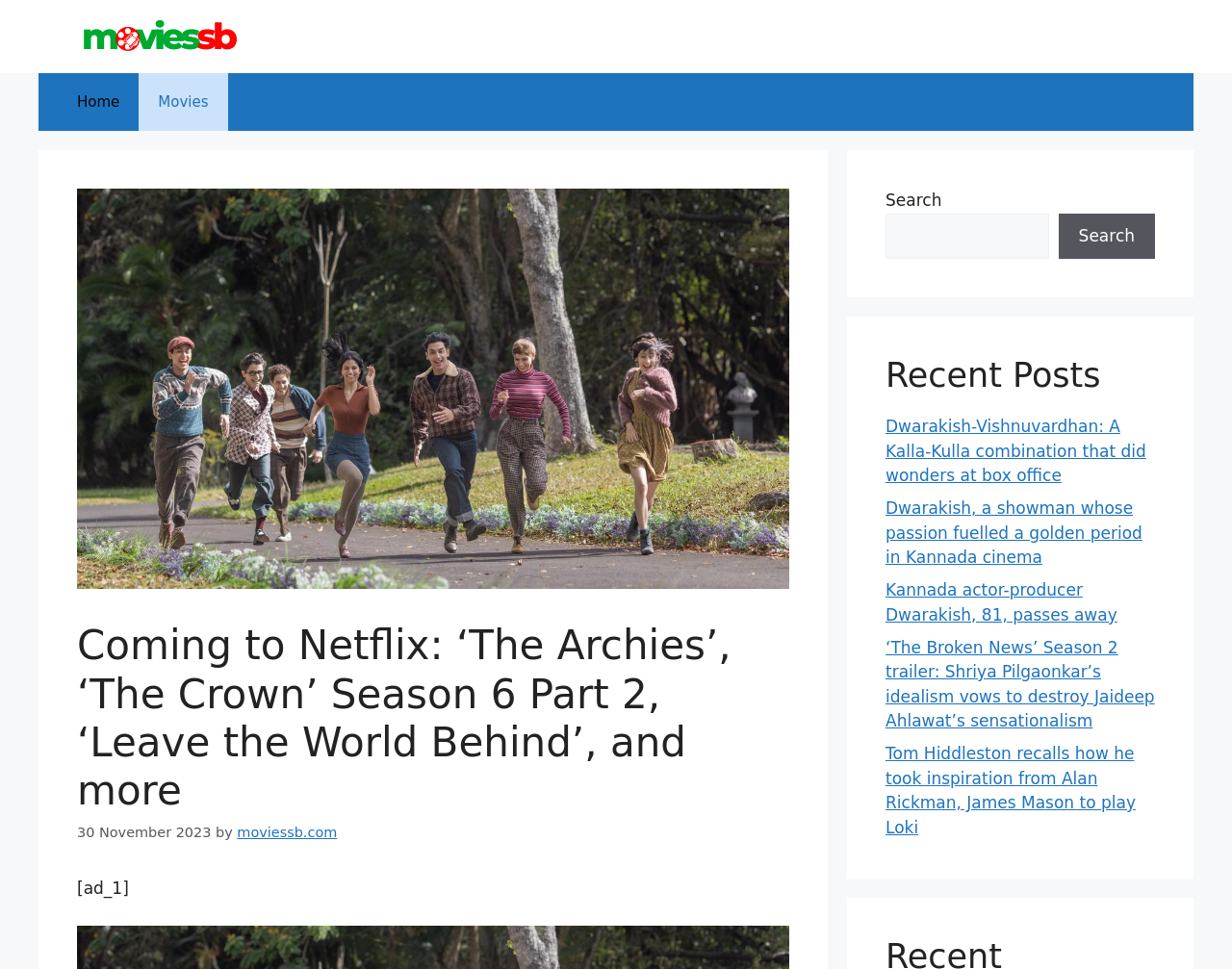Given the element description parent_node: Search name="s", identify the bounding box coordinates for the UI element on the webpage screenshot. The format should be (top-left x, top-left y, bottom-right x, bottom-right y), with values between 0 and 1.

[0.719, 0.22, 0.851, 0.267]